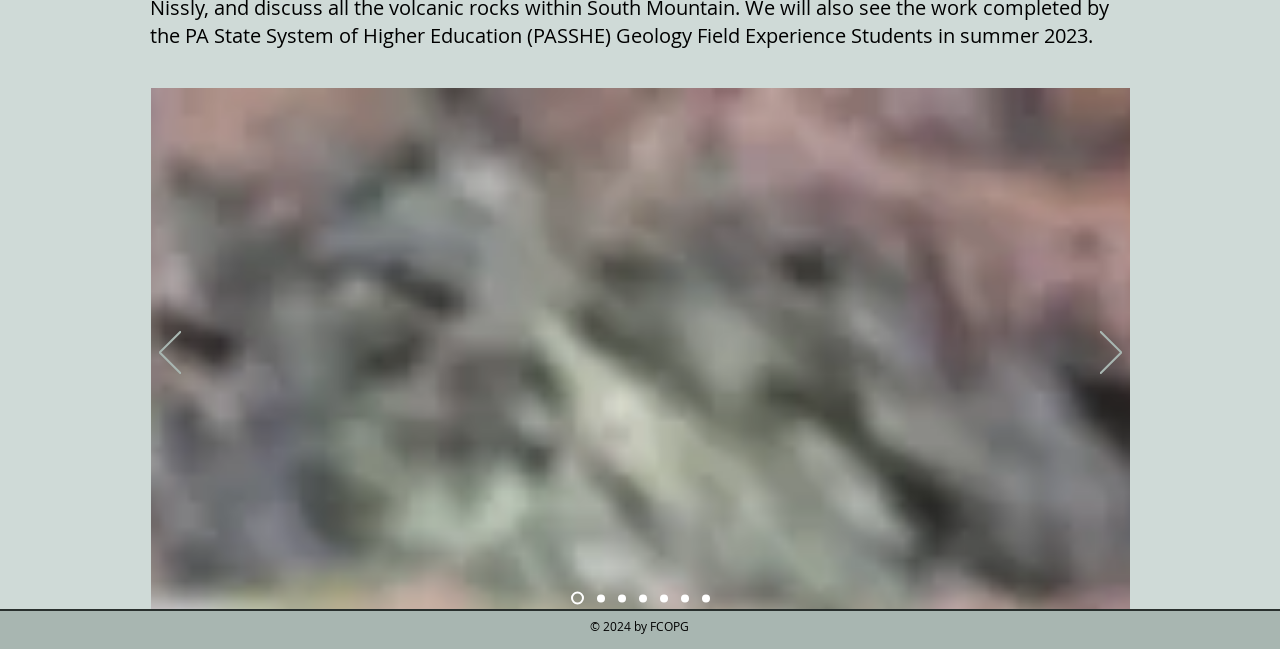Respond with a single word or phrase to the following question:
What is the purpose of the buttons with images?

Previous and Next